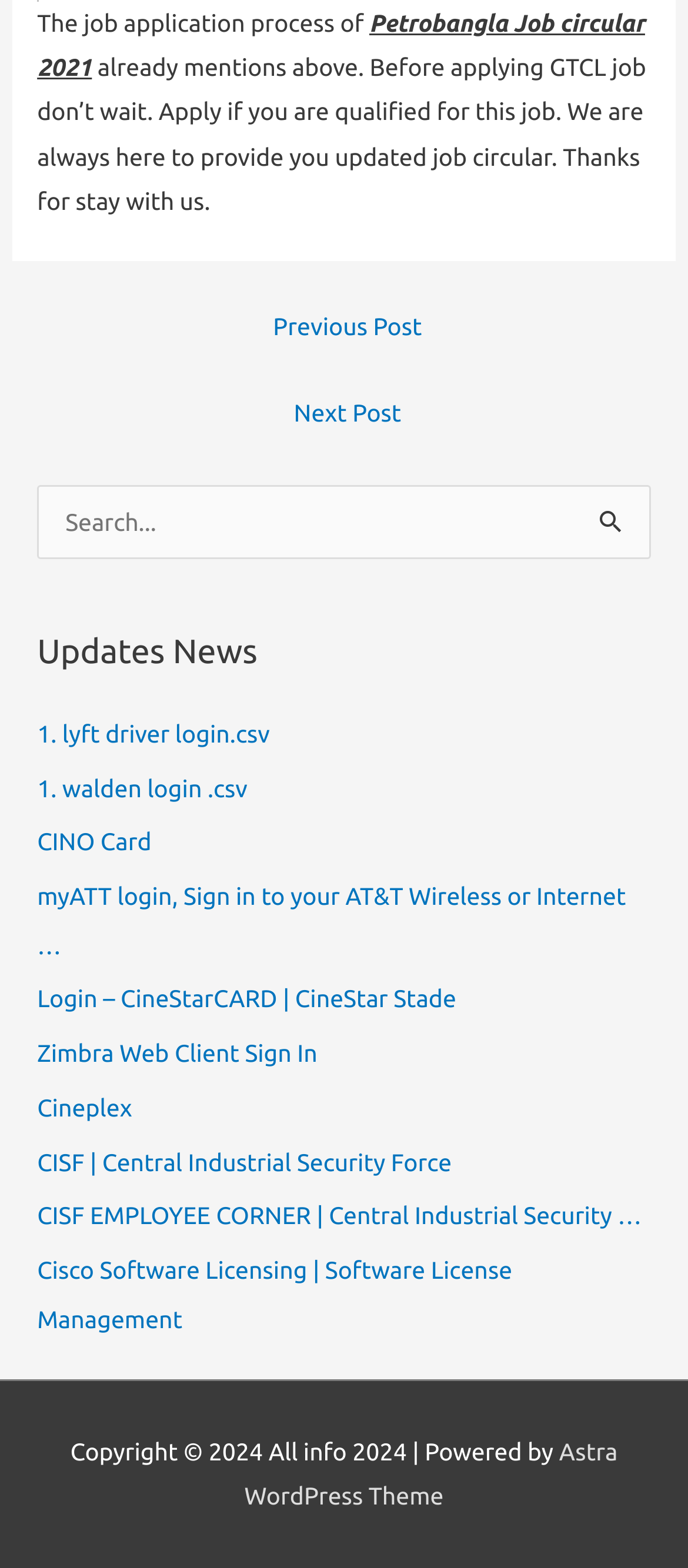Highlight the bounding box coordinates of the element you need to click to perform the following instruction: "Visit Cineplex."

[0.054, 0.697, 0.192, 0.715]